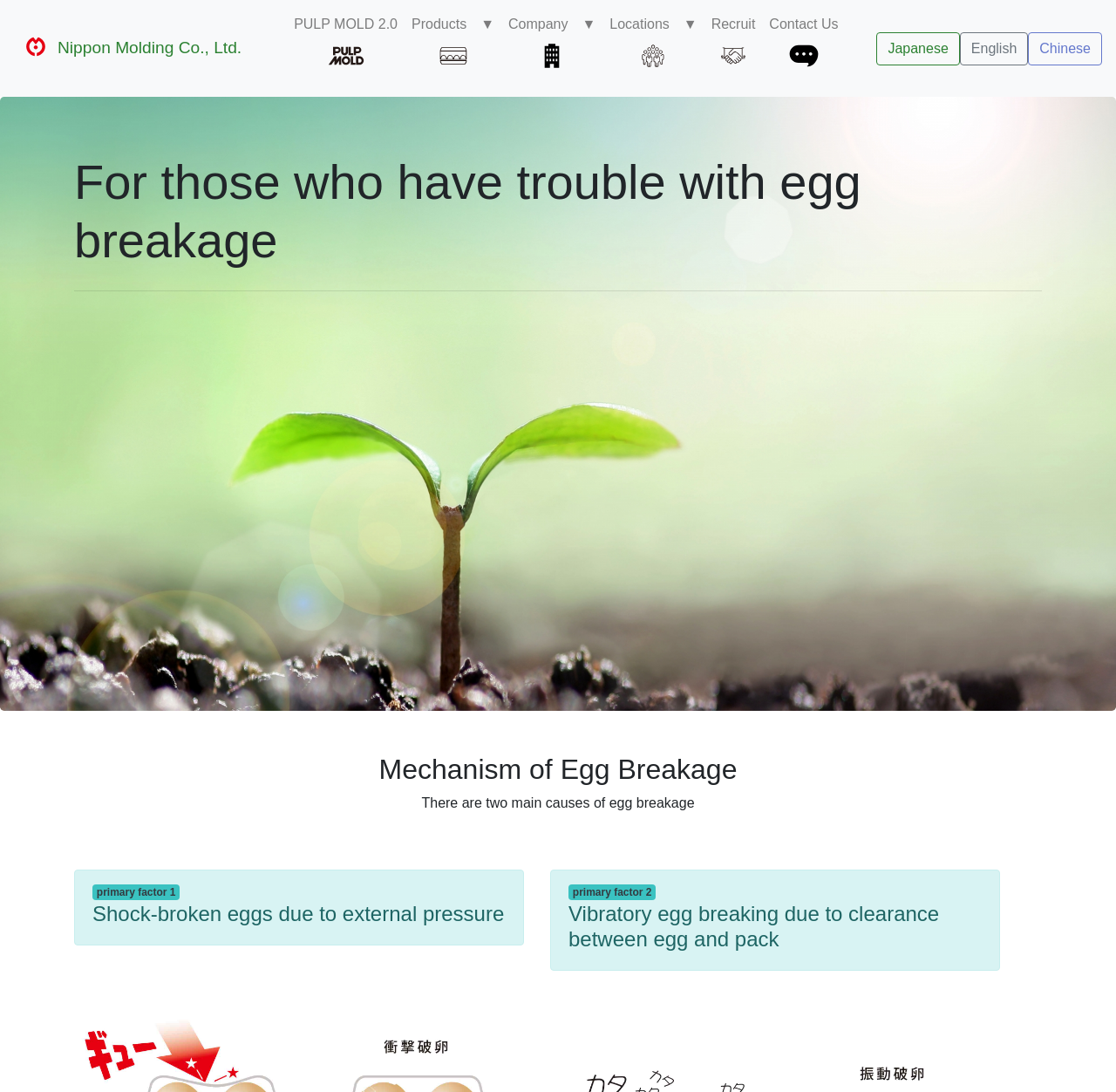Use the information in the screenshot to answer the question comprehensively: What is the main cause of egg breakage?

I found the main cause of egg breakage by reading the heading 'For those who have trouble with egg breakage' and the subsequent text, which mentions that there are two main causes of egg breakage.